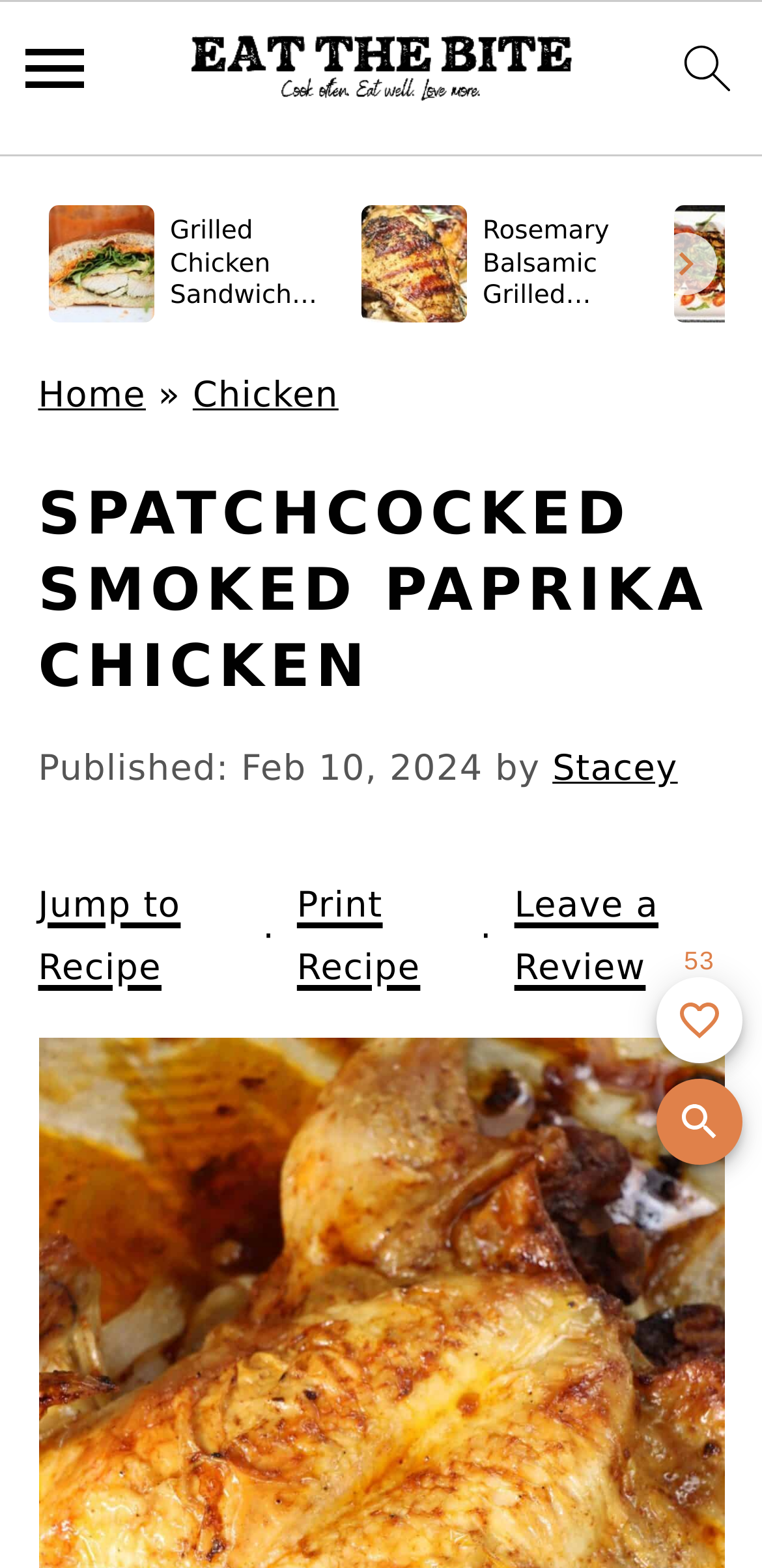With reference to the image, please provide a detailed answer to the following question: How many times has this page been favorited?

I found the number of favorites by looking at the LabelText element that says 'This page has been favorited 53 times'.